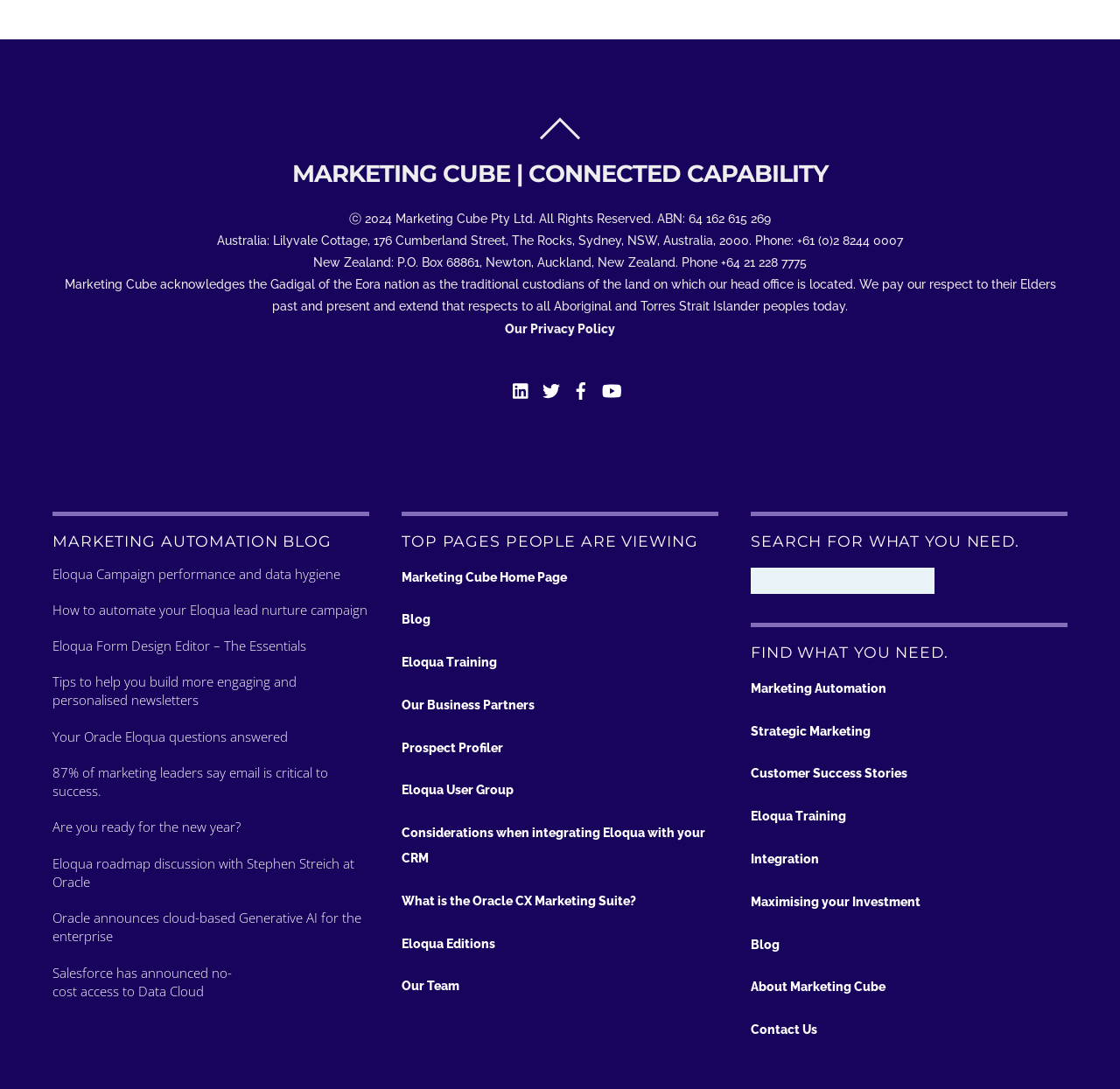Identify the bounding box coordinates for the element you need to click to achieve the following task: "Click on the 'MARKETING CUBE | CONNECTED CAPABILITY' link". The coordinates must be four float values ranging from 0 to 1, formatted as [left, top, right, bottom].

[0.261, 0.146, 0.739, 0.172]